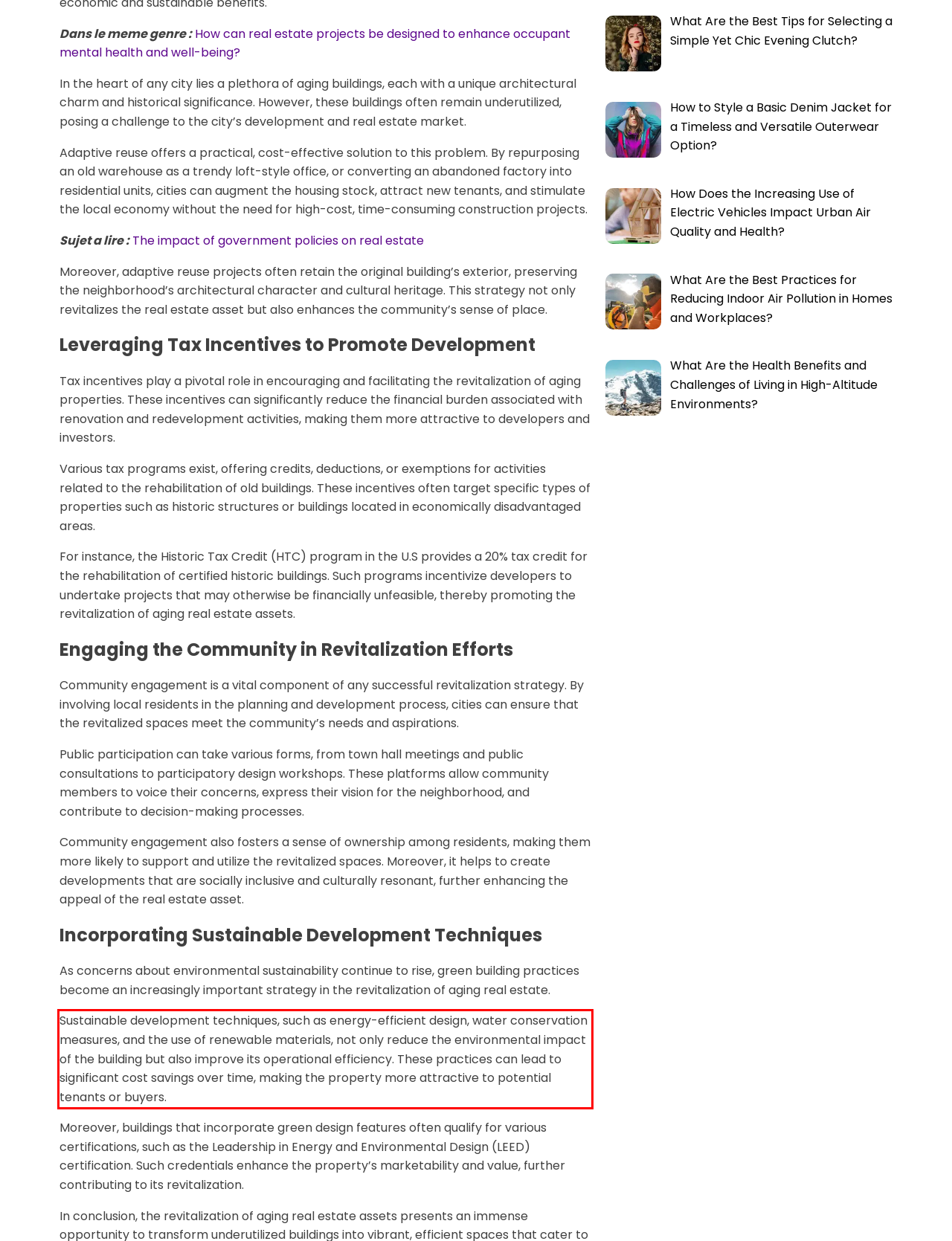You have a screenshot of a webpage with a UI element highlighted by a red bounding box. Use OCR to obtain the text within this highlighted area.

Sustainable development techniques, such as energy-efficient design, water conservation measures, and the use of renewable materials, not only reduce the environmental impact of the building but also improve its operational efficiency. These practices can lead to significant cost savings over time, making the property more attractive to potential tenants or buyers.